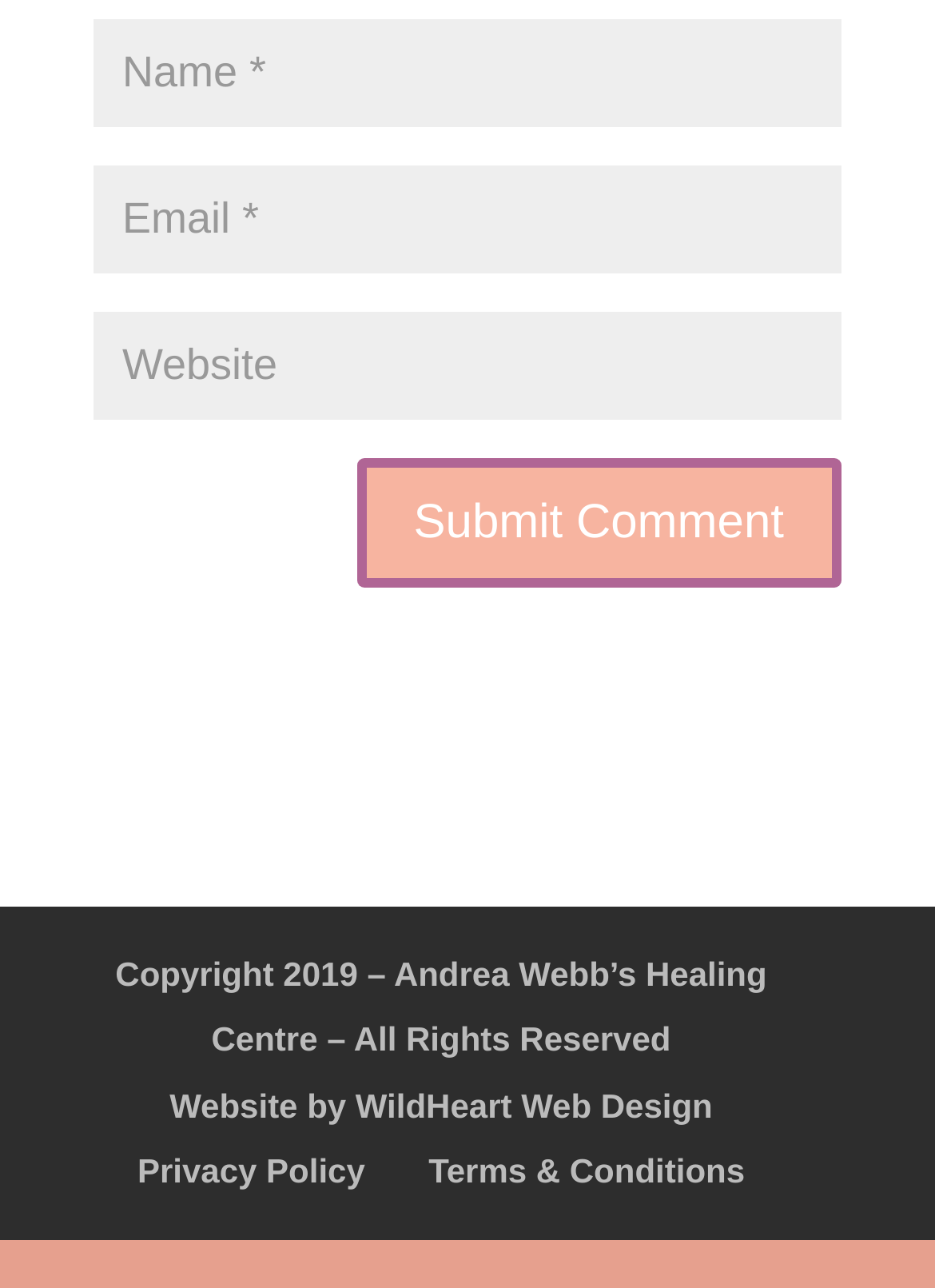What is the link at the bottom left?
Refer to the image and provide a detailed answer to the question.

The link at the bottom left has the text 'Copyright 2019 – Andrea Webb’s Healing Centre – All Rights Reserved', which suggests it provides copyright information.